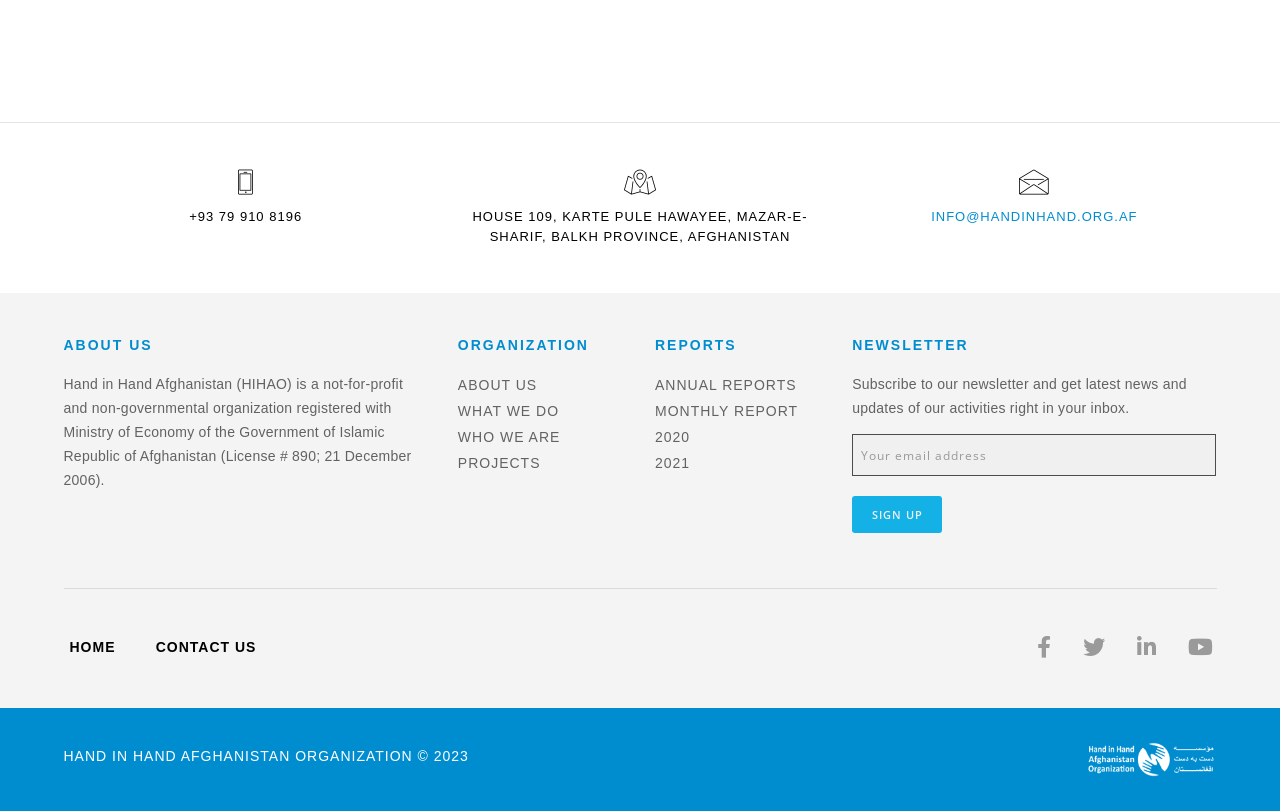Identify the bounding box for the UI element described as: "name="EMAIL" placeholder="Your email address"". Ensure the coordinates are four float numbers between 0 and 1, formatted as [left, top, right, bottom].

[0.666, 0.535, 0.95, 0.587]